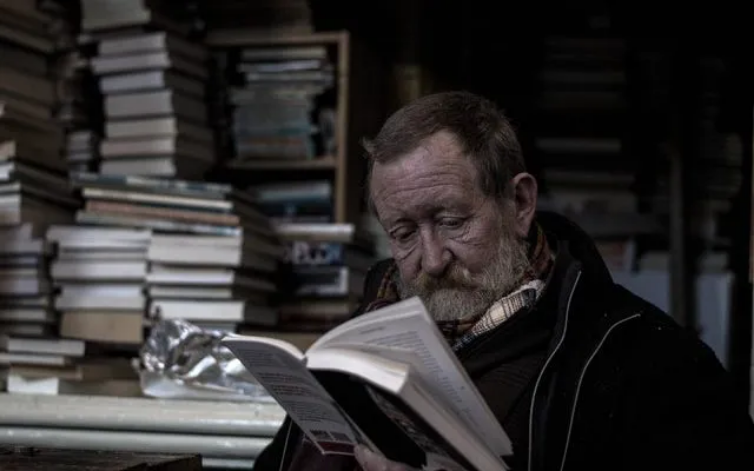Break down the image and provide a full description, noting any significant aspects.

The image depicts an older man deeply engrossed in a book, surrounded by a towering array of bookshelves filled to the brim with various titles. His weathered face and thoughtful expression suggest a moment of contemplation, as he navigates the pages of the book in his hands. Clad in a dark coat and a plaid scarf, the man embodies a sense of quiet wisdom and introspection. The warm tones and soft lighting of the scene create a cozy atmosphere, inviting viewers to appreciate the joy of reading and the stories contained within the countless books nearby. This intimate moment captures the essence of a peaceful escape into literature amidst a cluttered, yet charming, backdrop of a bibliophile's paradise.